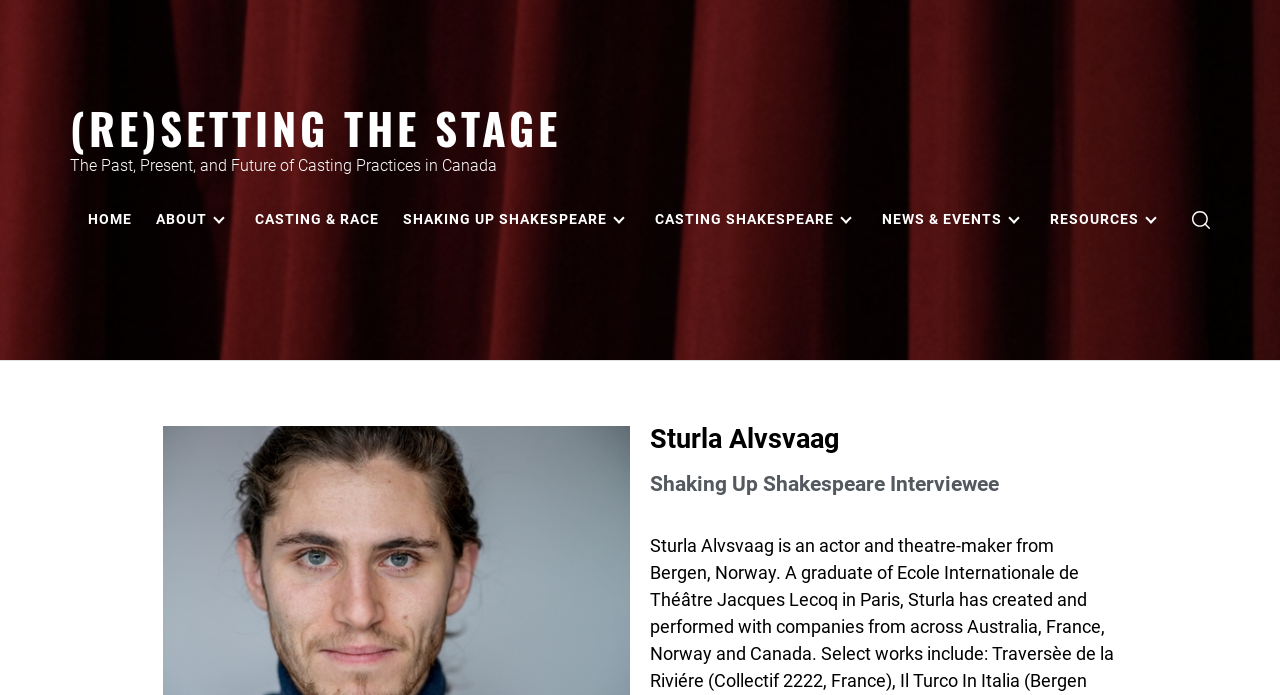Please specify the coordinates of the bounding box for the element that should be clicked to carry out this instruction: "explore casting and race". The coordinates must be four float numbers between 0 and 1, formatted as [left, top, right, bottom].

[0.191, 0.292, 0.304, 0.338]